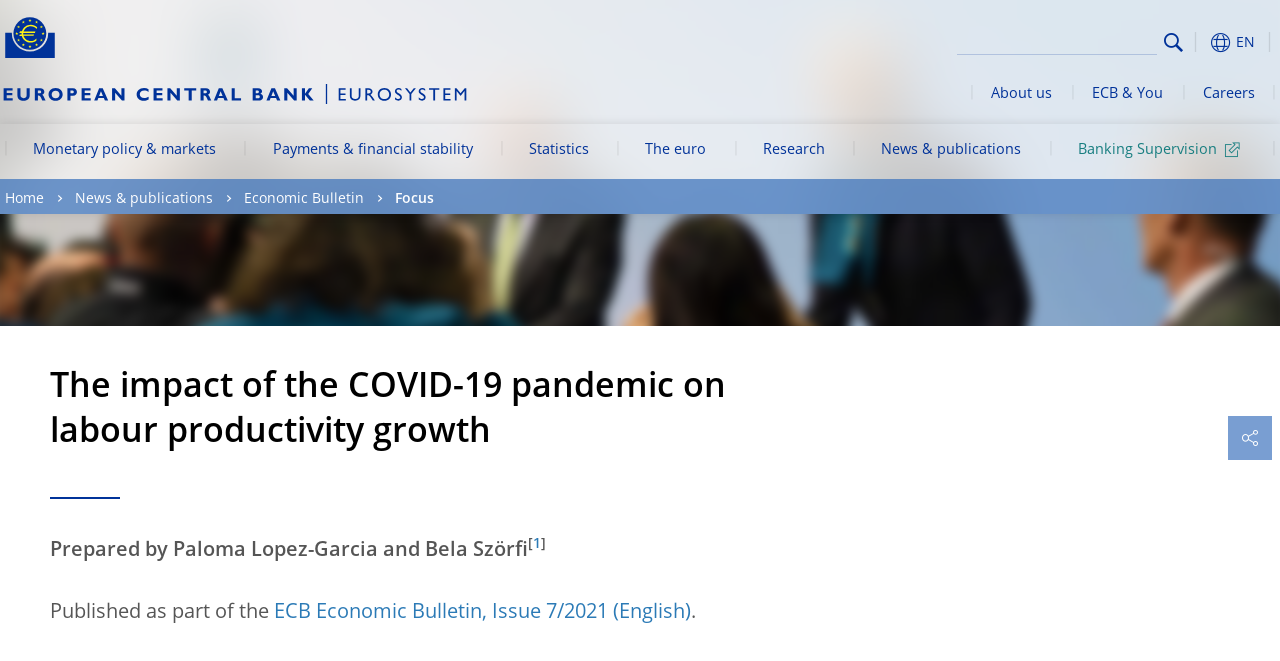Please find the bounding box coordinates of the element that must be clicked to perform the given instruction: "Switch to English". The coordinates should be four float numbers from 0 to 1, i.e., [left, top, right, bottom].

[0.887, 0.039, 0.996, 0.09]